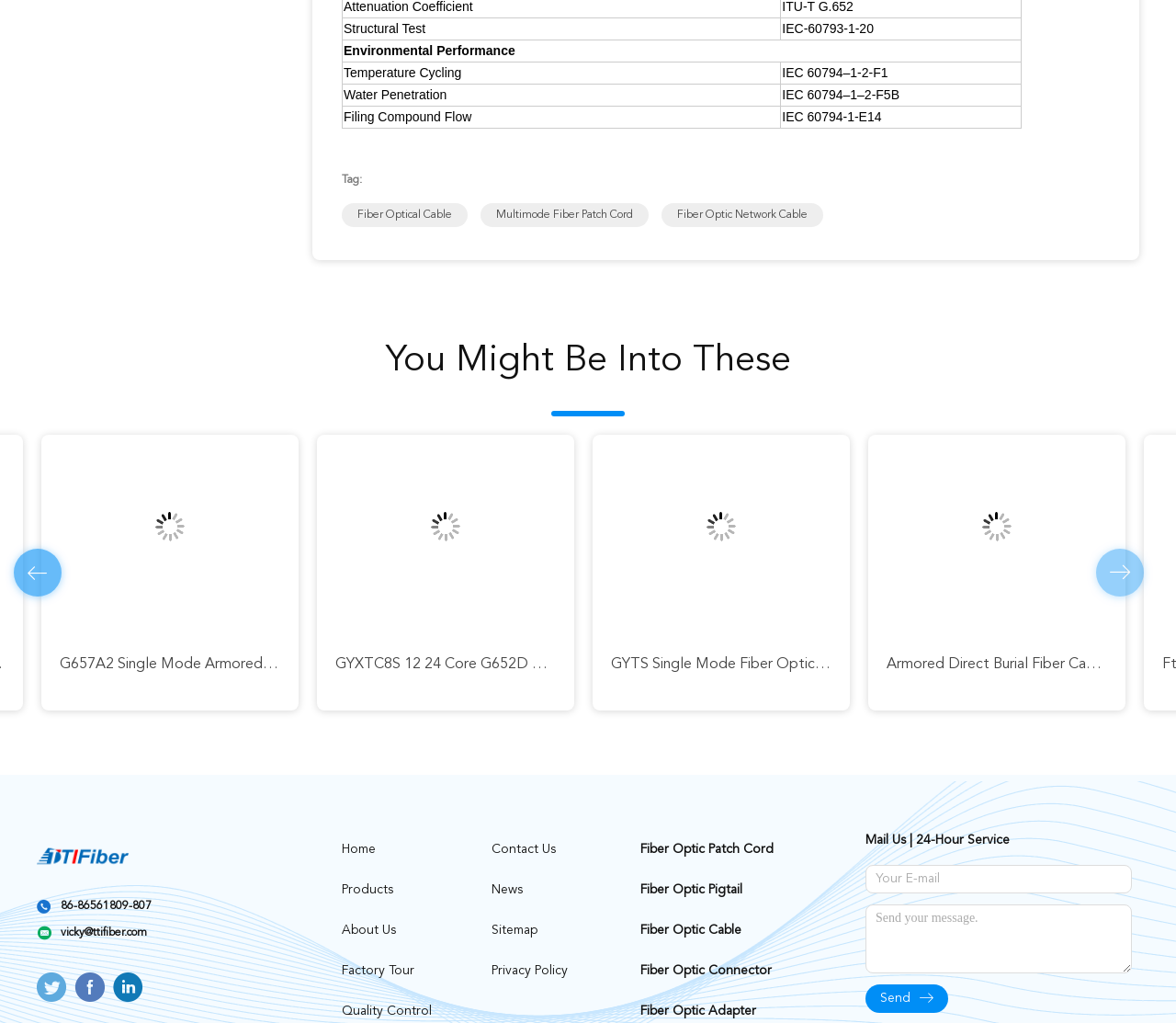What type of products are listed on this webpage? Please answer the question using a single word or phrase based on the image.

Fiber optic cables